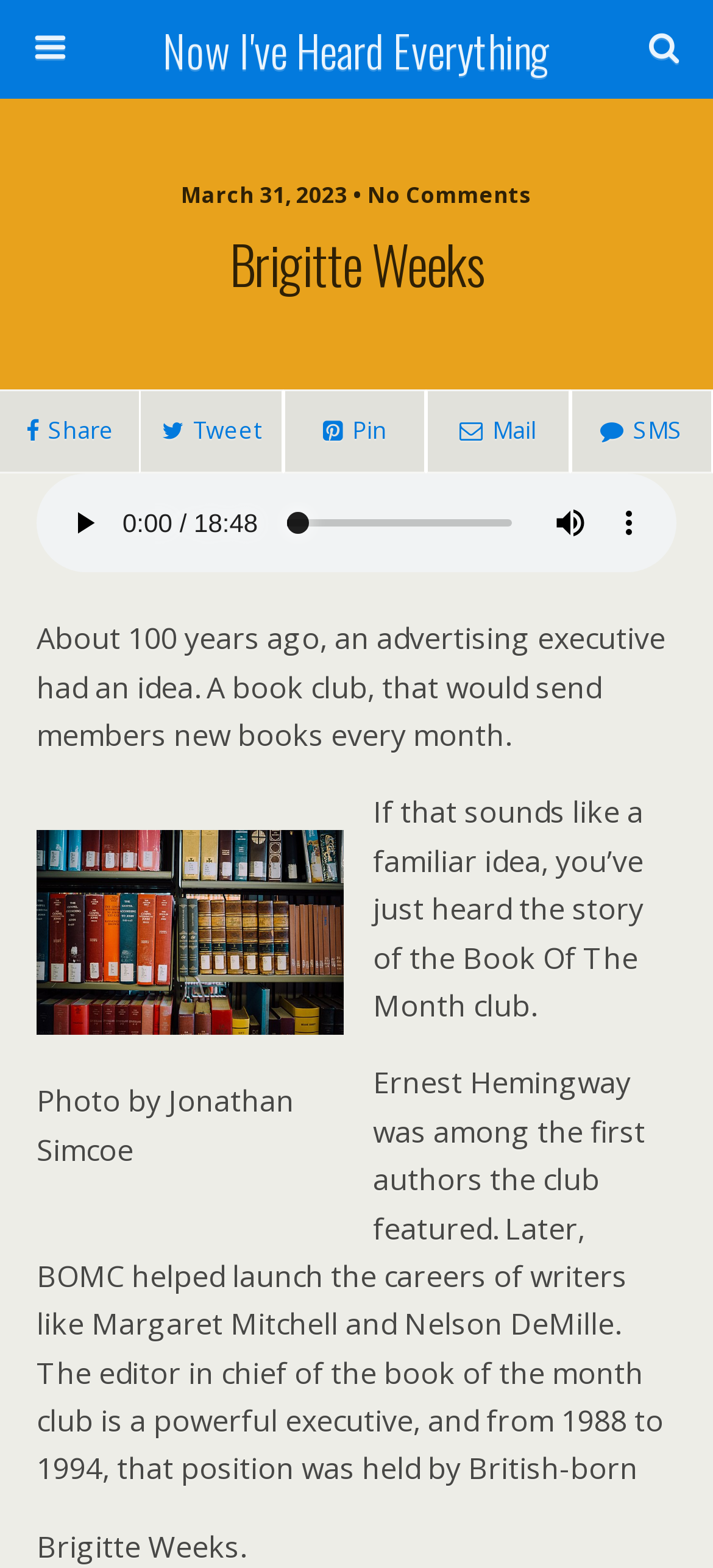Provide a thorough description of the webpage you see.

This webpage is about Brigitte Weeks, with a focus on her role as the editor-in-chief of the Book of the Month club from 1988 to 1994. At the top of the page, there is a link to "Now I've Heard Everything" and a search bar with a "Search" button to the right. Below the search bar, there is a date and comment count, "March 31, 2023 • No Comments".

The main content of the page is divided into sections. The first section has a heading "Brigitte Weeks" and is followed by a row of social media links, including Share, Tweet, Pin, and Mail. Below these links, there is an audio player with play, mute, and time scrubber controls.

The next section is a block of text that describes the concept of a book club, where members receive new books every month. This text is accompanied by a figure, likely an image, with a caption "Photo by Jonathan Simcoe".

The following sections consist of blocks of text that provide more information about the Book of the Month club, including its history and notable authors it has featured, such as Ernest Hemingway, Margaret Mitchell, and Nelson DeMille. The text also mentions Brigitte Weeks' role as the editor-in-chief of the club.

Throughout the page, the text is organized into clear sections, with headings and images breaking up the content. The overall layout is easy to follow, with a clear focus on the topic of Brigitte Weeks and her connection to the Book of the Month club.